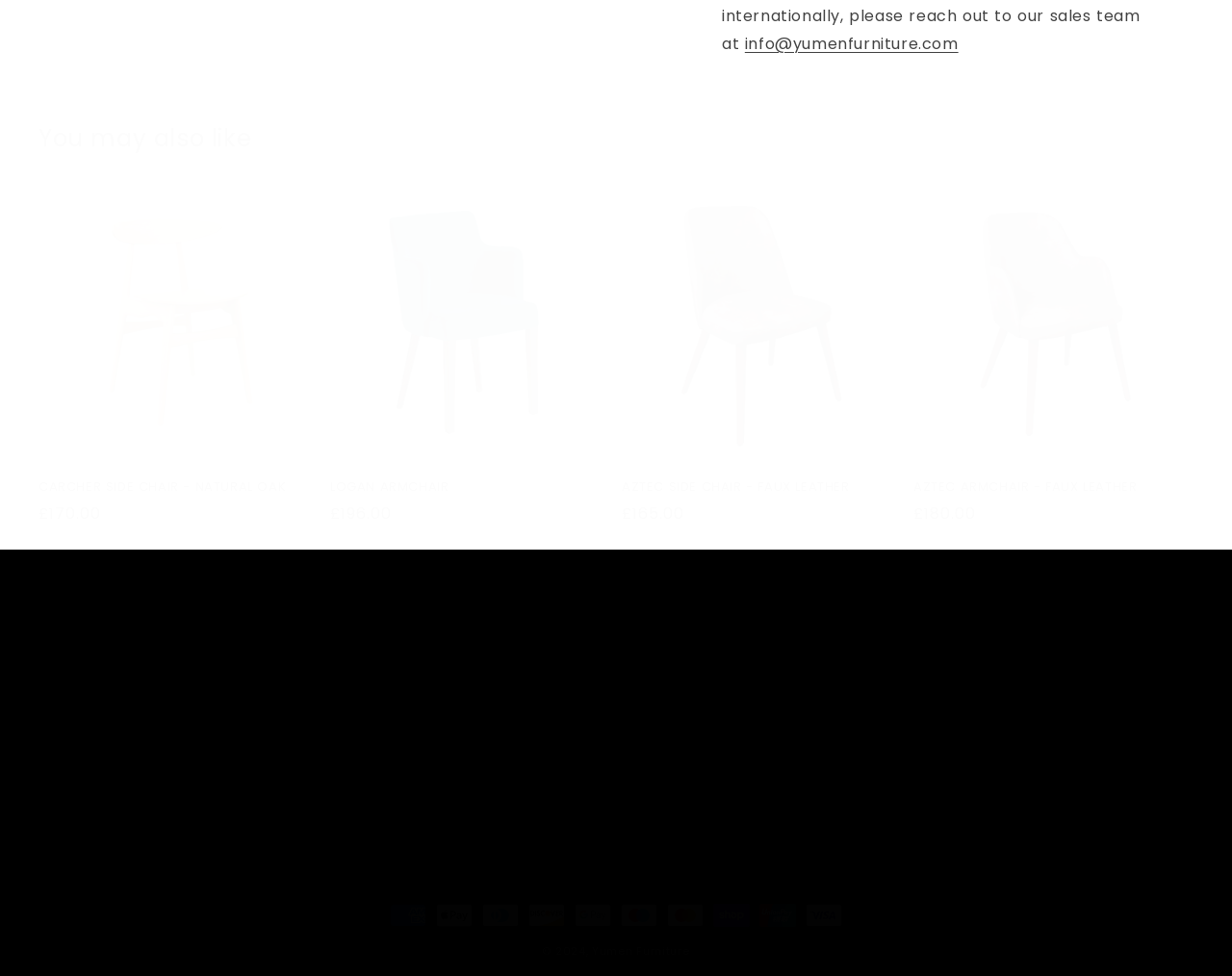From the image, can you give a detailed response to the question below:
What social media platforms can you follow Yumen Furniture on?

The social media platforms are listed under the 'FOLLOW US' section, and they include Facebook, Instagram, TikTok, Pinterest, and Tumblr.